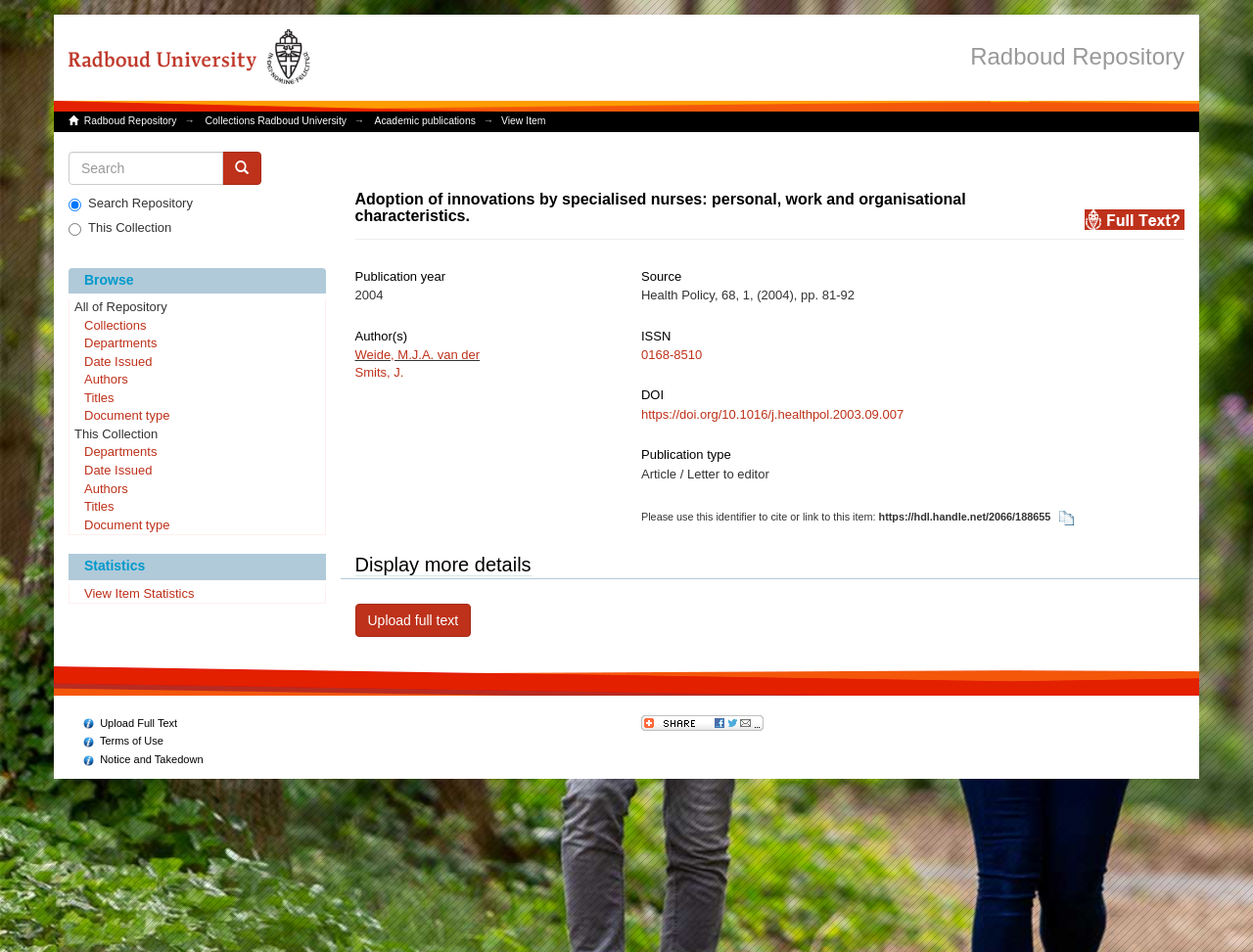Identify the bounding box coordinates of the part that should be clicked to carry out this instruction: "View item statistics".

[0.055, 0.614, 0.26, 0.634]